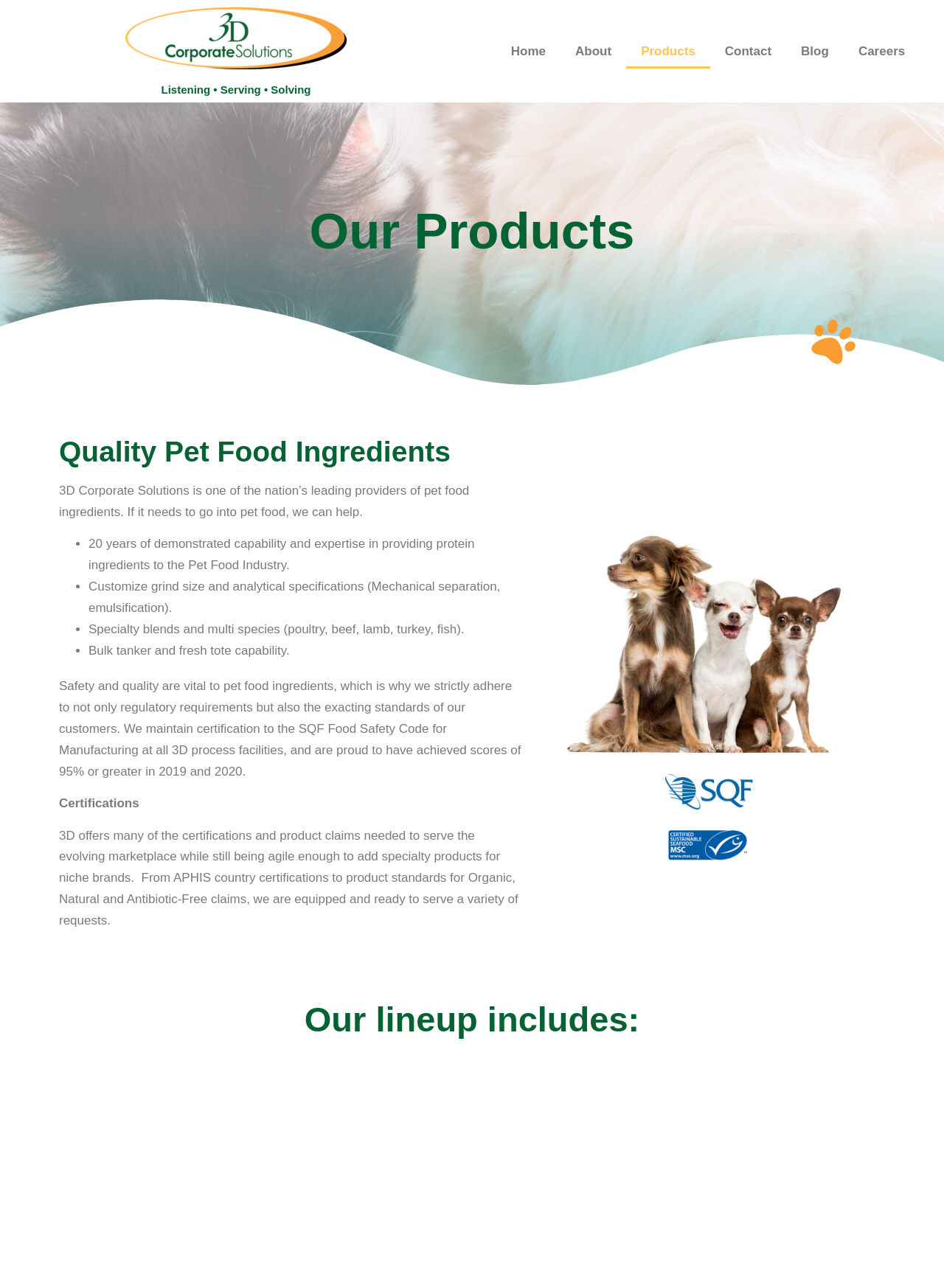Write a detailed summary of the webpage, including text, images, and layout.

The webpage is about 3D Corporate Solutions, a company that provides pet food ingredients. At the top, there is a navigation menu with links to "Home", "About", "Products", "Contact", "Blog", and "Careers". Below the navigation menu, there is a heading that reads "Listening • Serving • Solving". 

Further down, there is a section titled "Our Products" with a subheading "Quality Pet Food Ingredients". This section provides an introduction to the company, stating that it is one of the nation's leading providers of pet food ingredients. 

Below the introduction, there is a list of bullet points highlighting the company's capabilities, including 20 years of experience, customization options, specialty blends, and bulk tanker capability. 

The next section focuses on safety and quality, emphasizing the company's adherence to regulatory requirements and customer standards. It mentions that the company has achieved high scores in food safety certifications. 

Following this section, there is a section titled "Certifications" that discusses the various certifications and product claims offered by the company, including APHIS country certifications, Organic, Natural, and Antibiotic-Free claims. 

Finally, there is a section titled "Our lineup includes:" which appears to be a header for a list or a table of products, but the specific content is not provided in the accessibility tree.